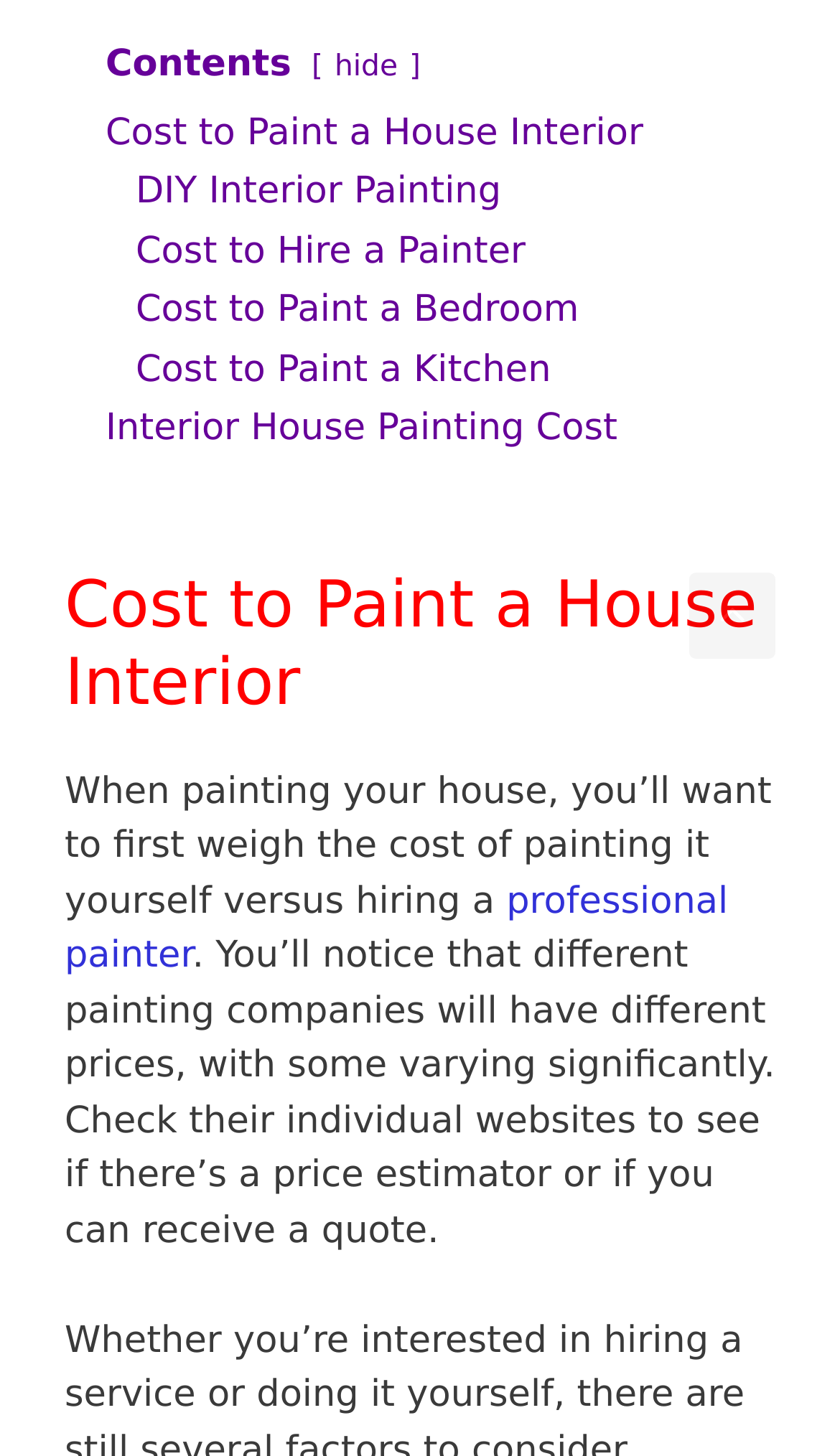What should one do to get a quote from a painting company?
Based on the visual, give a brief answer using one word or a short phrase.

Check their individual websites